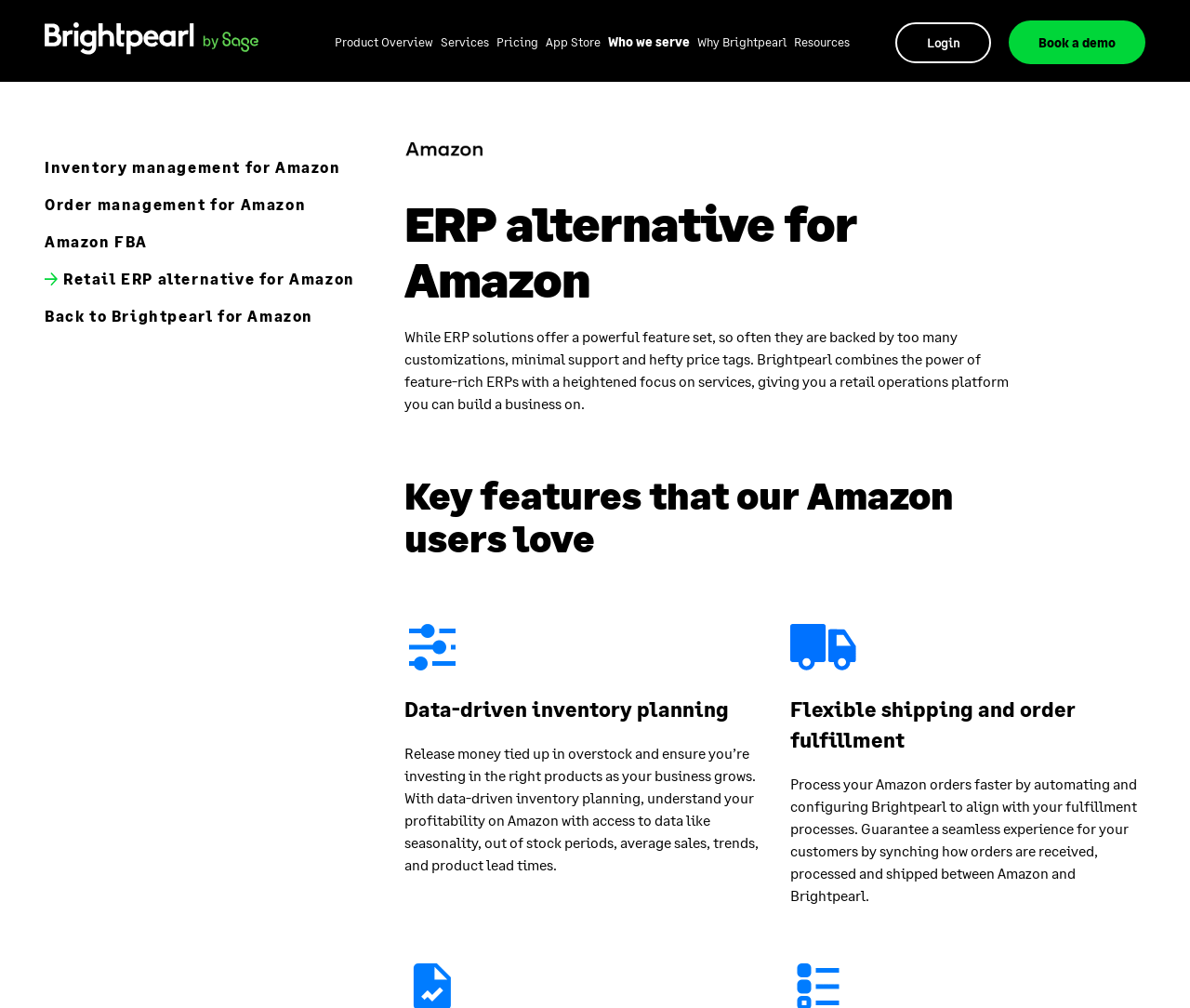What is the main purpose of Brightpearl?
Could you answer the question with a detailed and thorough explanation?

Based on the webpage, Brightpearl is a retail operations platform that combines the power of feature-rich ERPs with a heightened focus on services, giving users a platform to build their business on.